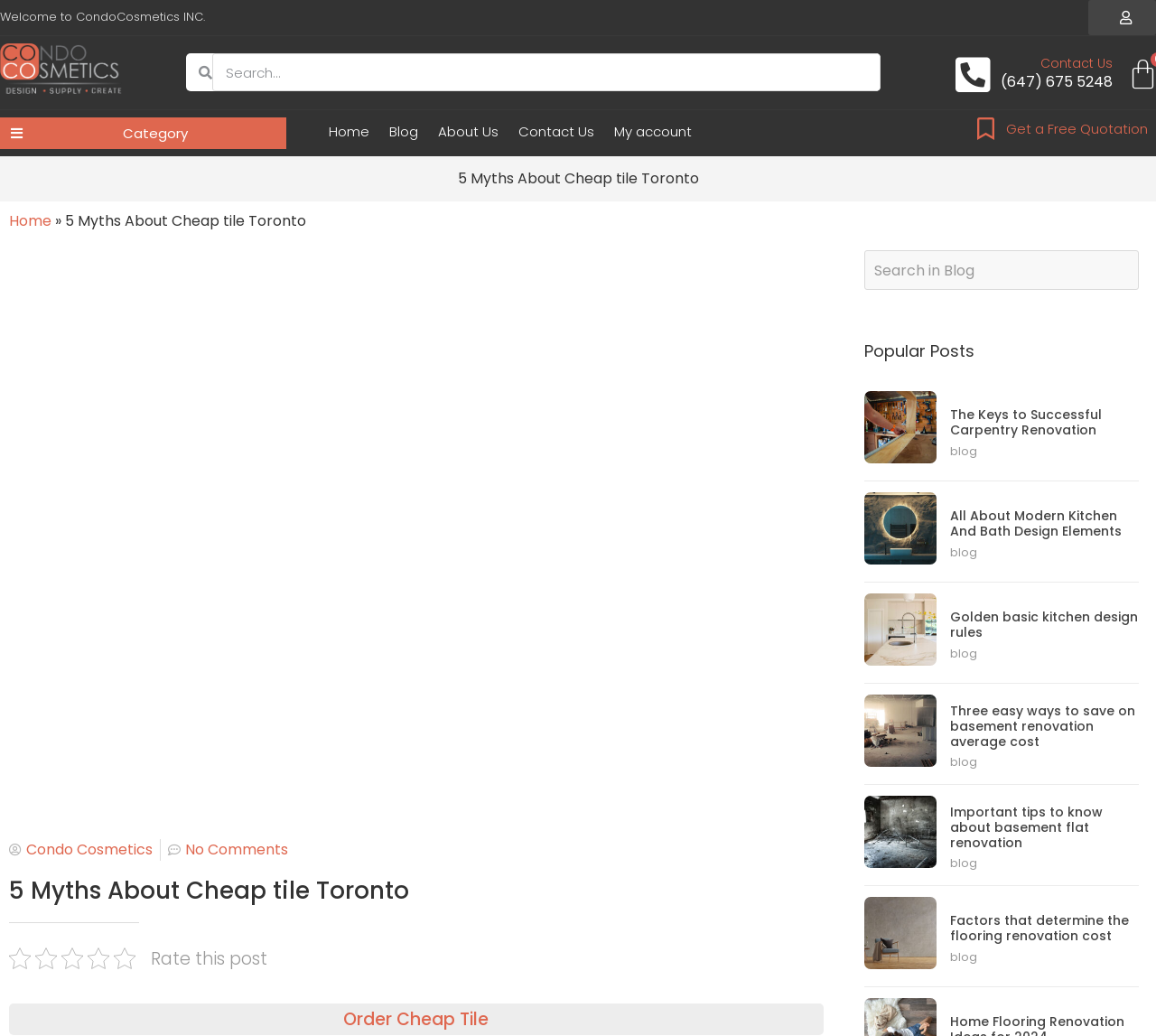Please identify the bounding box coordinates of the element's region that should be clicked to execute the following instruction: "Search for something". The bounding box coordinates must be four float numbers between 0 and 1, i.e., [left, top, right, bottom].

[0.161, 0.051, 0.762, 0.088]